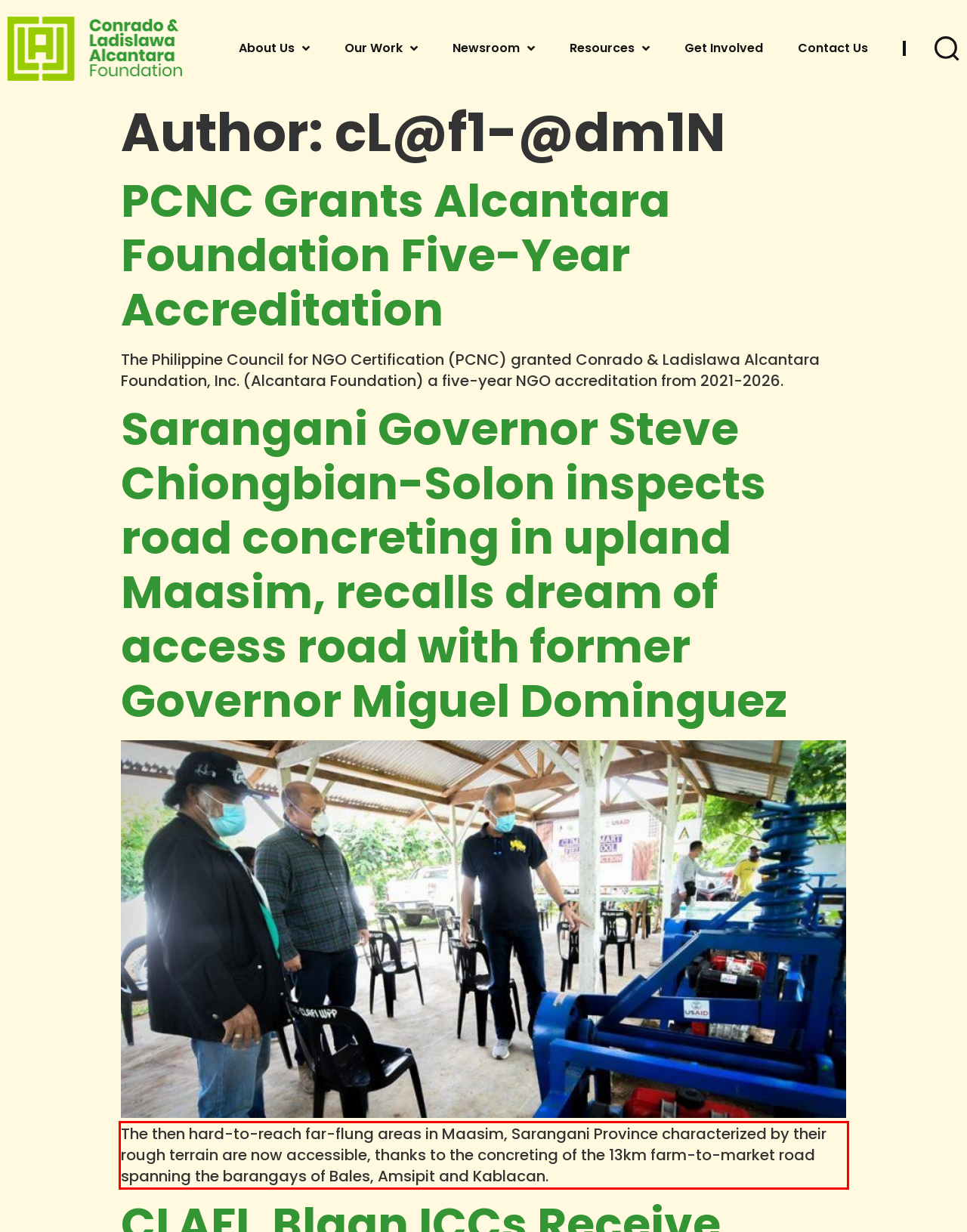Given the screenshot of a webpage, identify the red rectangle bounding box and recognize the text content inside it, generating the extracted text.

The then hard-to-reach far-flung areas in Maasim, Sarangani Province characterized by their rough terrain are now accessible, thanks to the concreting of the 13km farm-to-market road spanning the barangays of Bales, Amsipit and Kablacan.